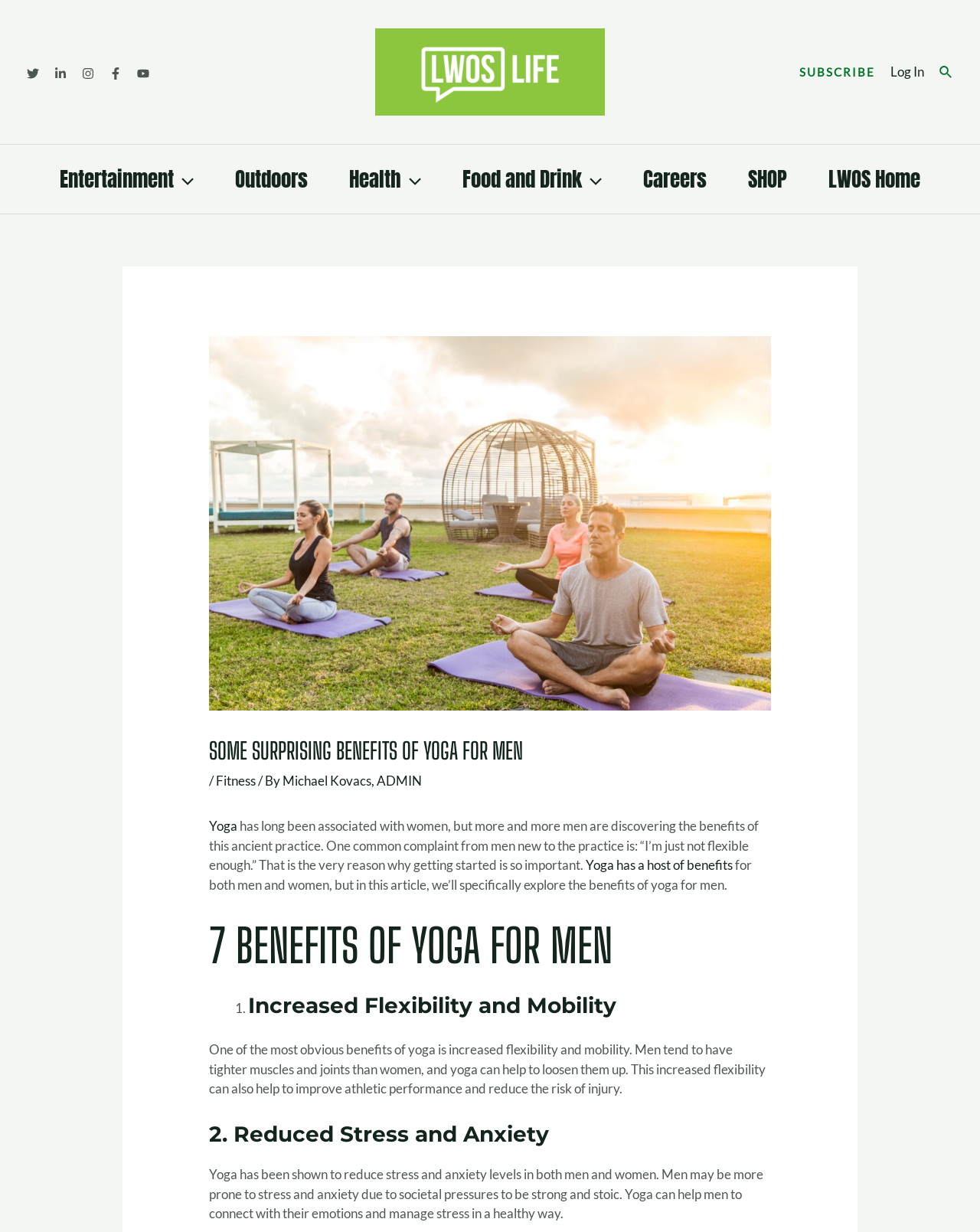Please identify the bounding box coordinates of the element's region that I should click in order to complete the following instruction: "Search for something". The bounding box coordinates consist of four float numbers between 0 and 1, i.e., [left, top, right, bottom].

[0.958, 0.051, 0.973, 0.066]